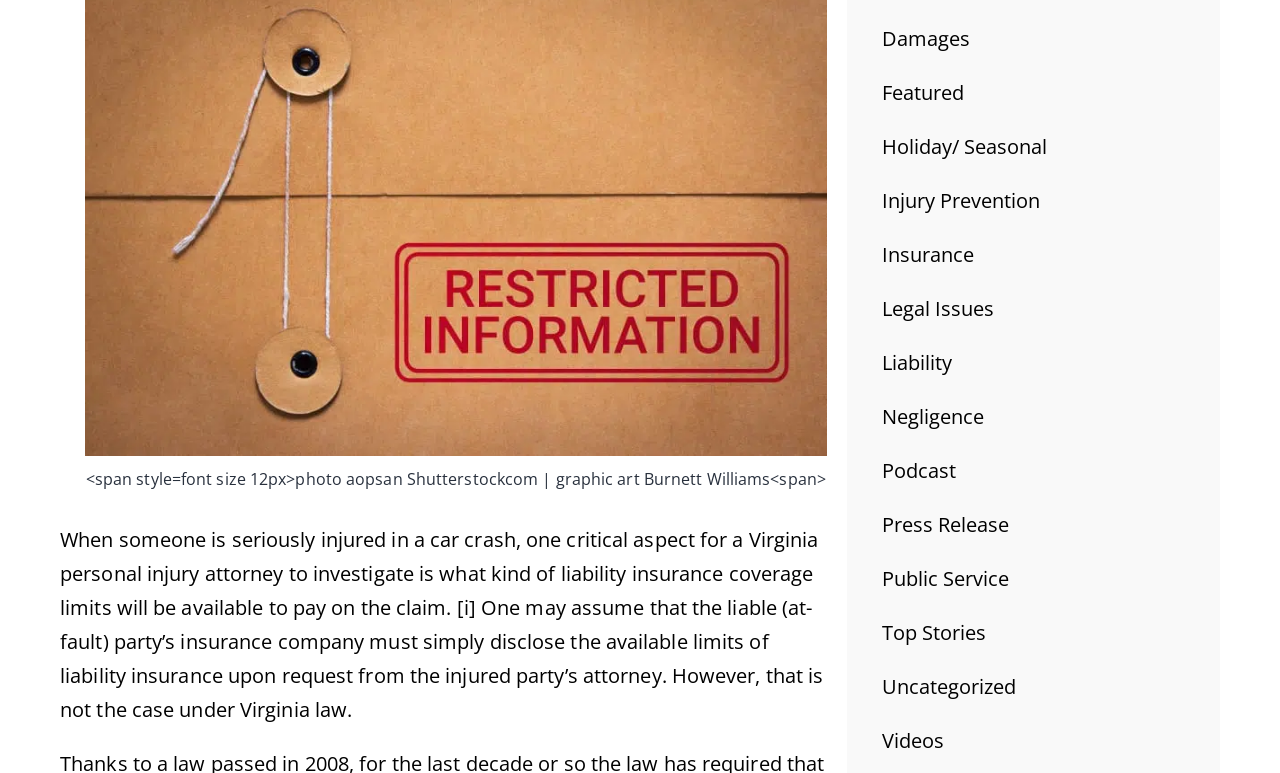What is the source of the image?
Refer to the image and provide a one-word or short phrase answer.

Shutterstock